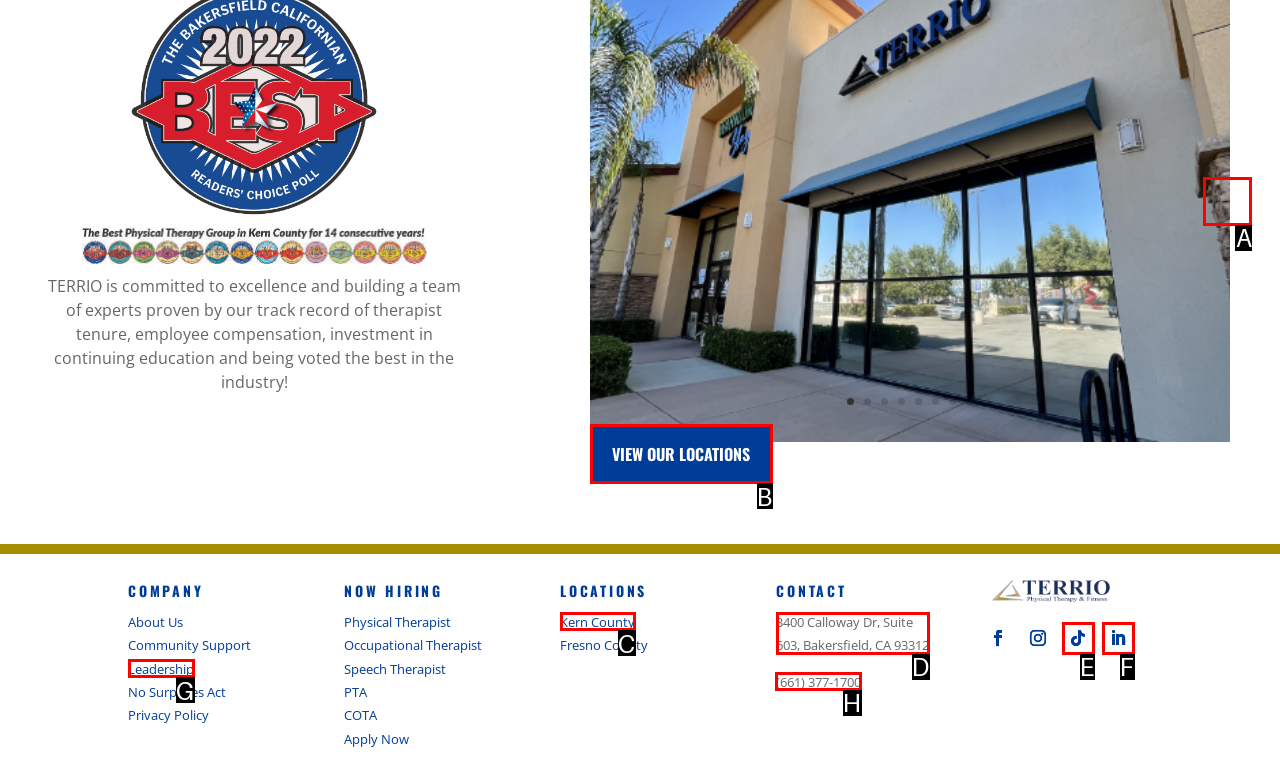Determine which UI element I need to click to achieve the following task: Call the office Provide your answer as the letter of the selected option.

H